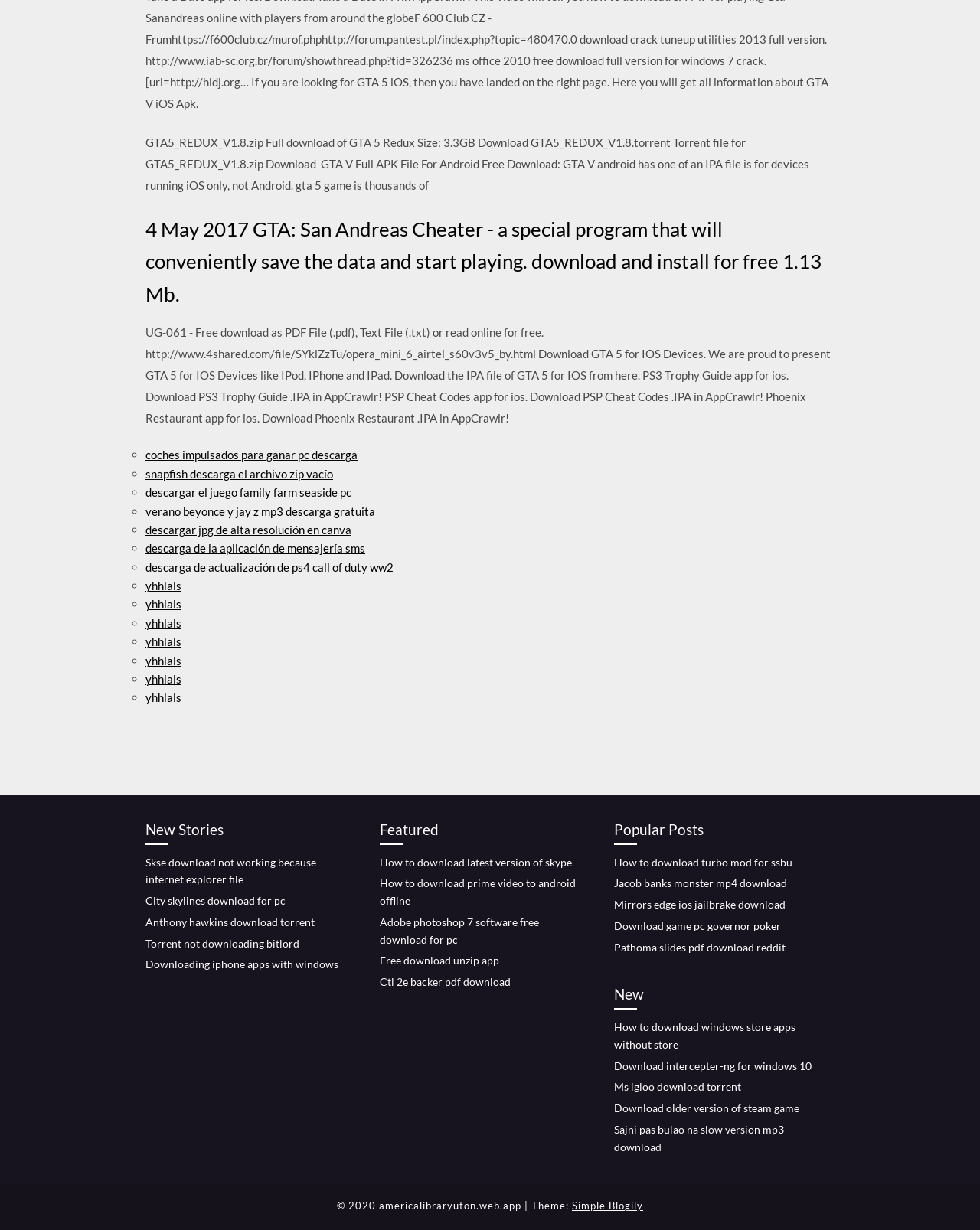Point out the bounding box coordinates of the section to click in order to follow this instruction: "Download Simple Blogily theme".

[0.584, 0.975, 0.656, 0.985]